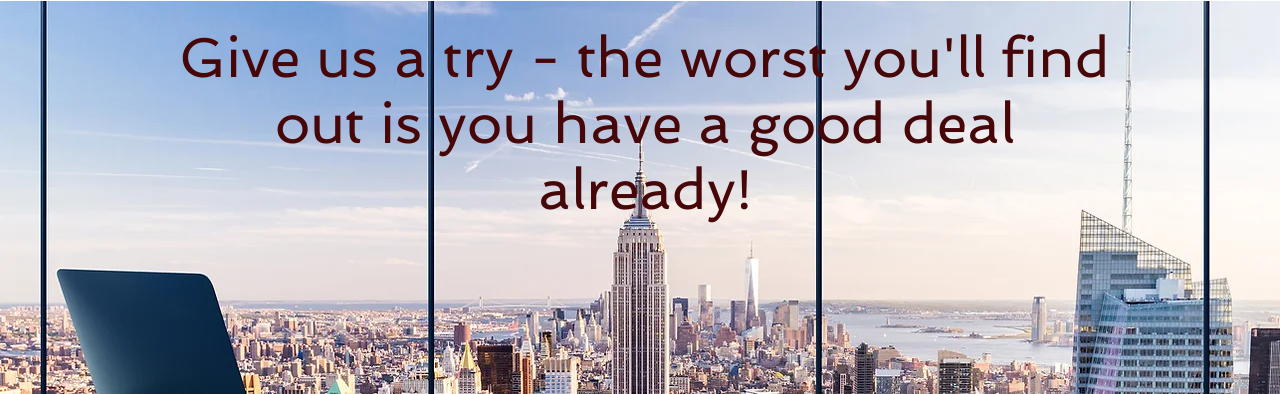Provide a comprehensive description of the image.

The image features a stunning view of the New York City skyline, prominently showcasing the iconic Empire State Building. This captivating scene is set against a clear blue sky with soft clouds, creating a serene backdrop. In the foreground, a modern workspace with a sleek chair suggests a professional environment, emphasizing a blend of luxury and productivity. Overlaying the image are bold, inviting words that read, "Give us a try – the worst you'll find out is you have a good deal already!" This tagline encourages viewers to take a chance, implying that they might discover unexpected benefits, framed within an inspiring urban landscape perfect for business aspirations.